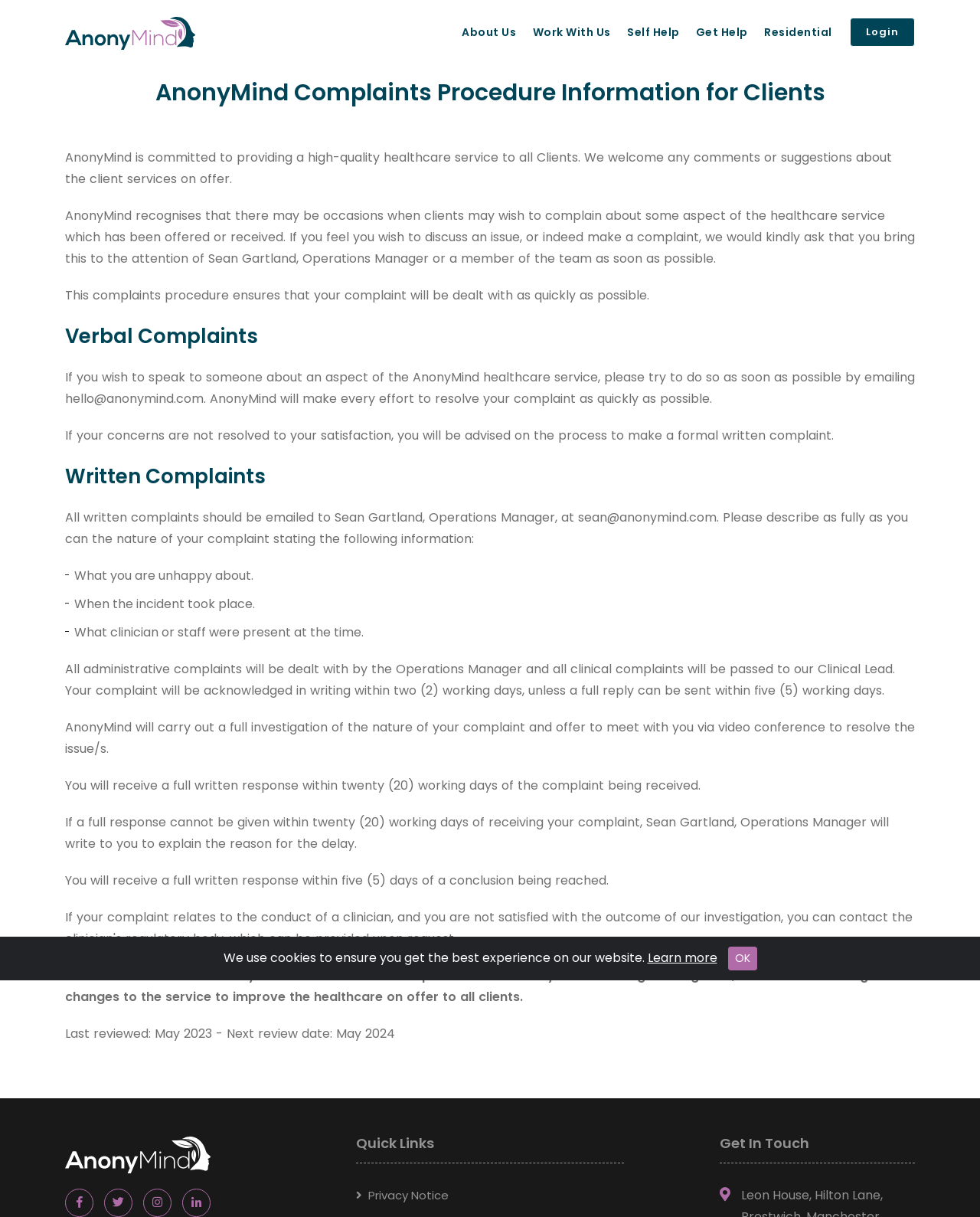Using the description: "Residential", identify the bounding box of the corresponding UI element in the screenshot.

[0.777, 0.005, 0.852, 0.049]